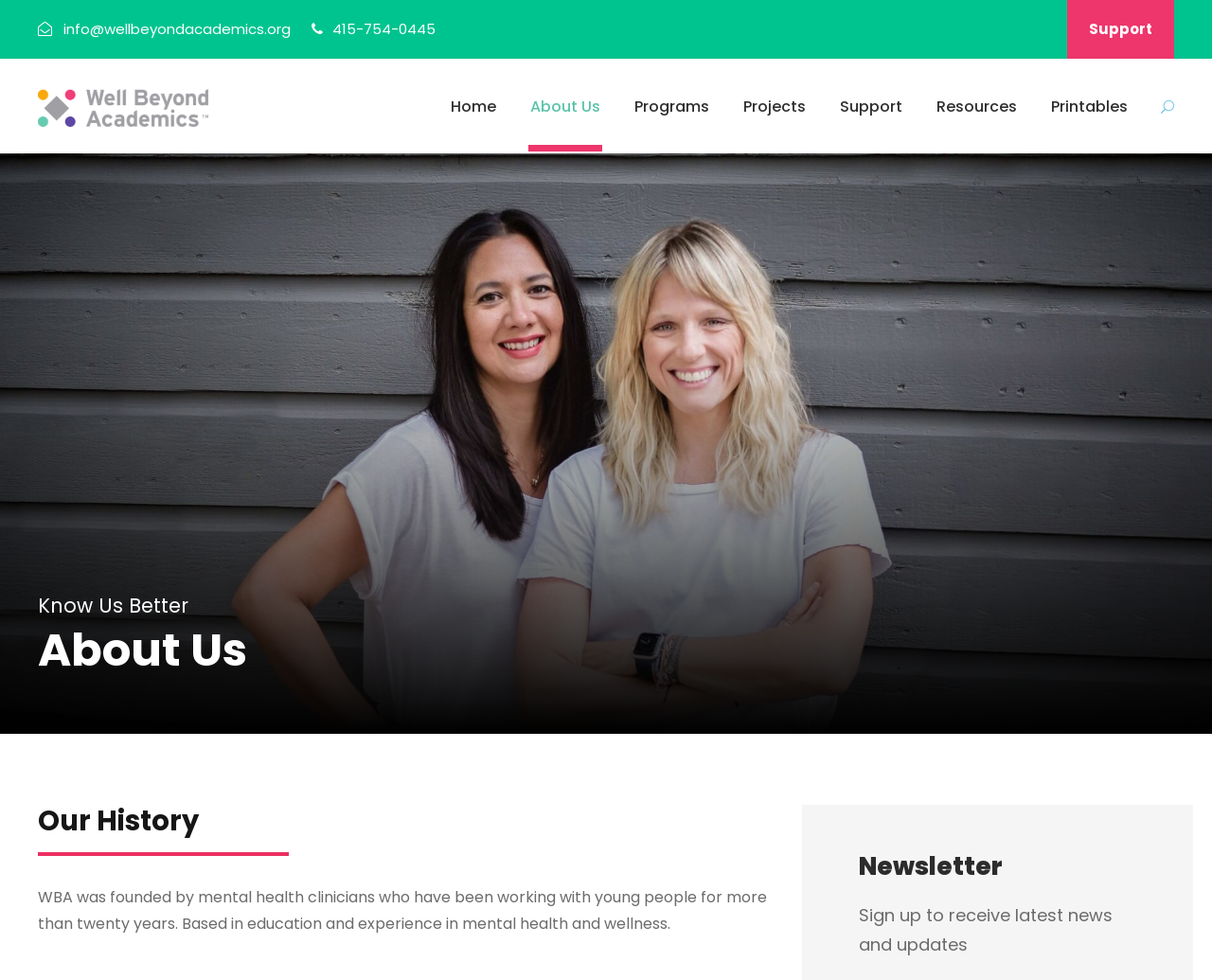Please identify the bounding box coordinates of the region to click in order to complete the given instruction: "Go to Home". The coordinates should be four float numbers between 0 and 1, i.e., [left, top, right, bottom].

[0.372, 0.095, 0.409, 0.154]